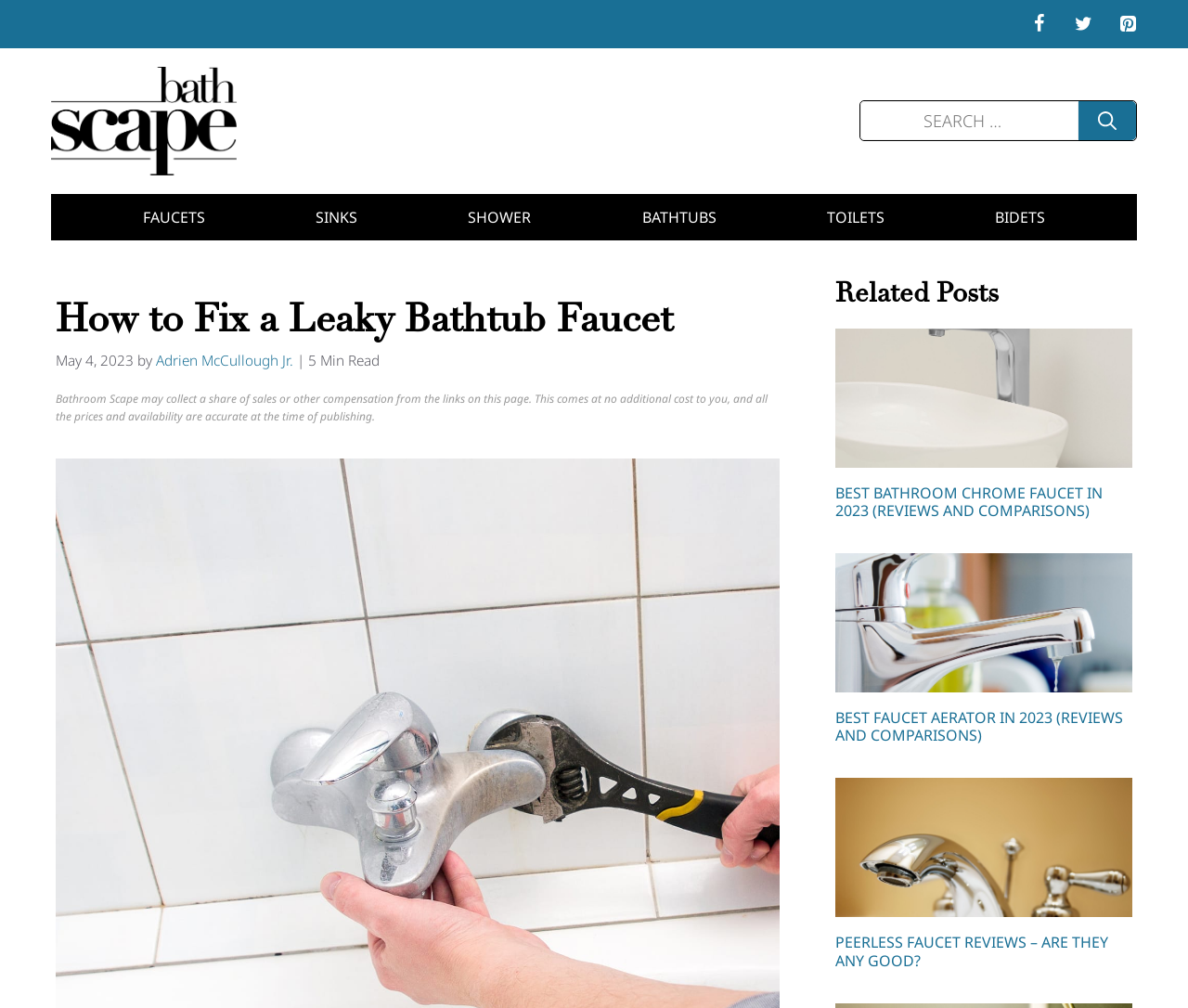Carefully examine the image and provide an in-depth answer to the question: What is the name of the website?

I determined the answer by looking at the banner element at the top of the webpage, which contains the text 'Bathroom Scape'.